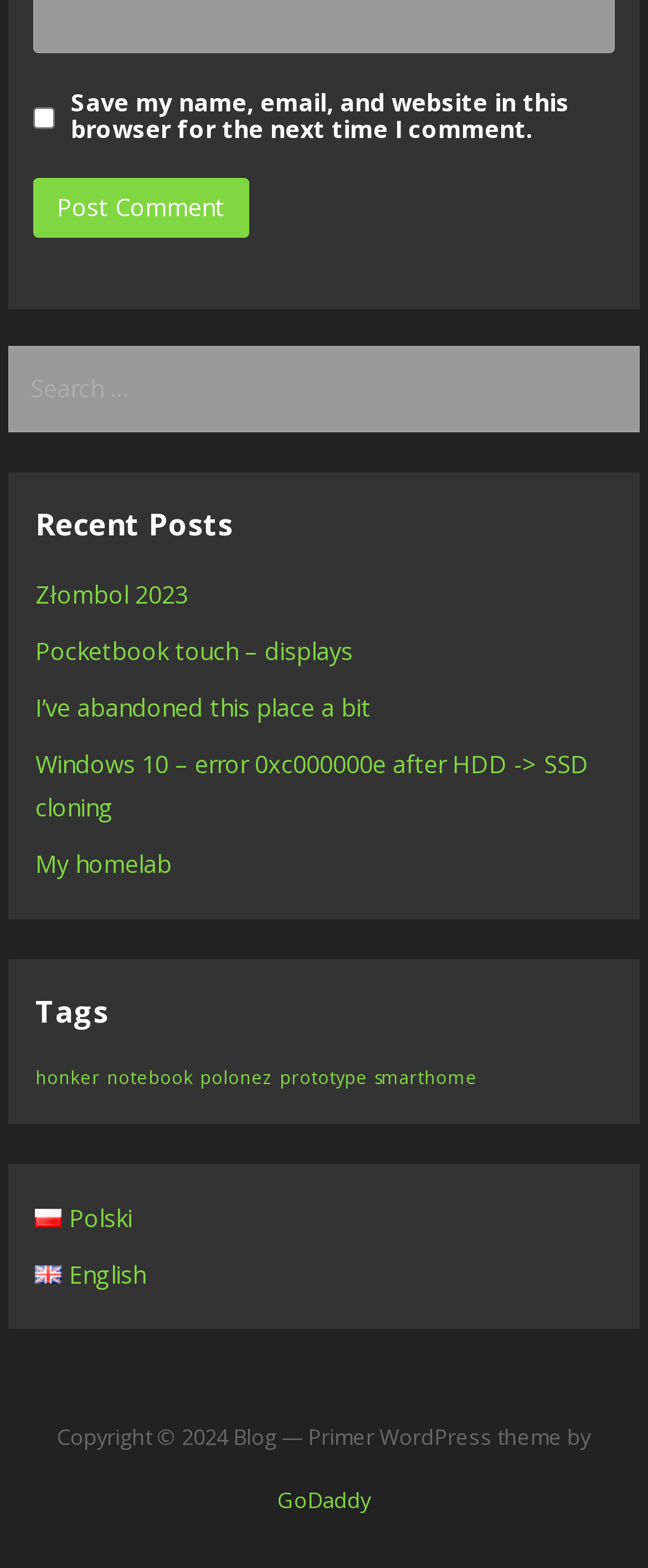Provide the bounding box coordinates for the UI element that is described by this text: "name="submit" value="Post Comment"". The coordinates should be in the form of four float numbers between 0 and 1: [left, top, right, bottom].

[0.051, 0.114, 0.384, 0.152]